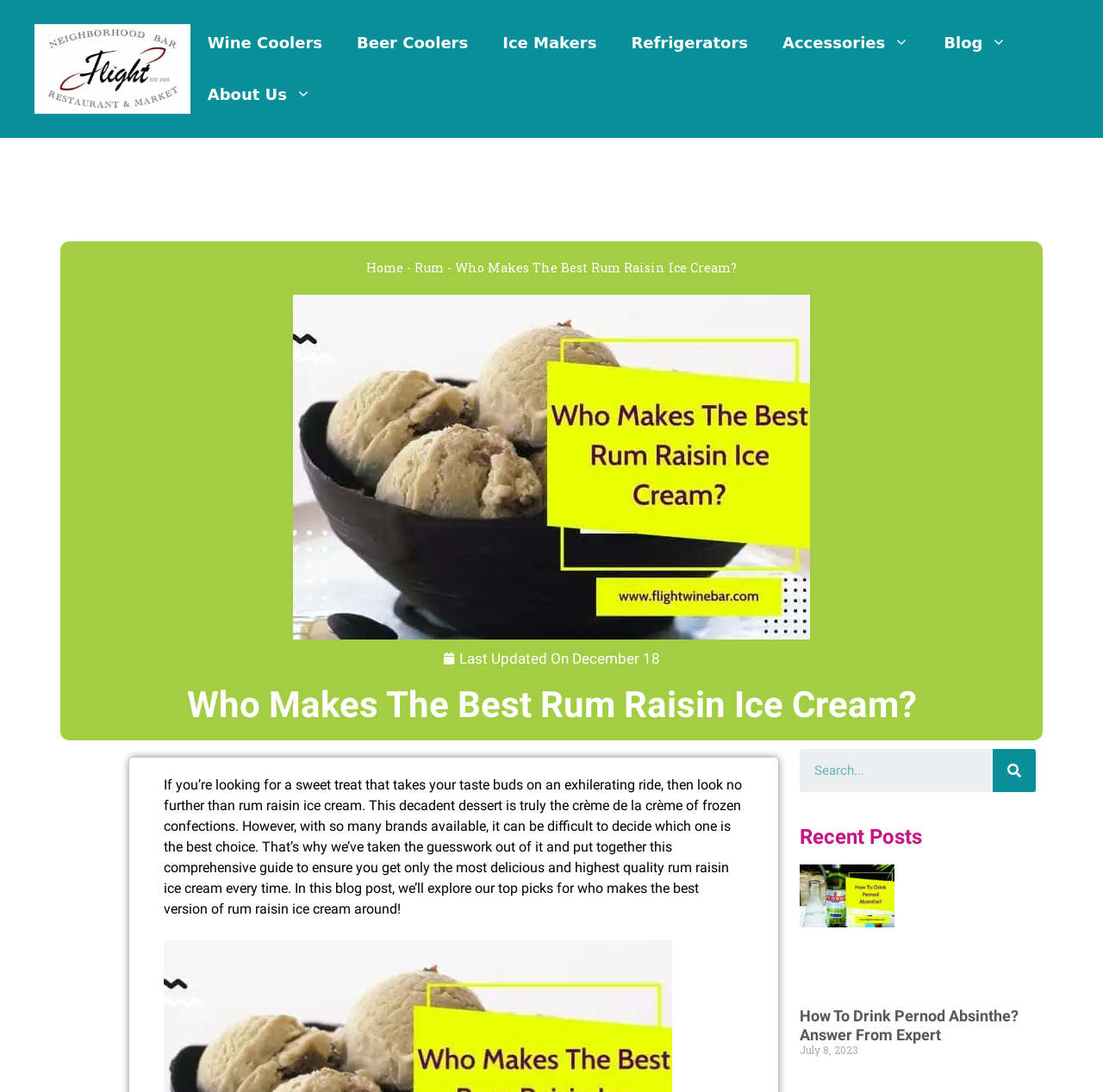Determine the bounding box coordinates of the section I need to click to execute the following instruction: "Search for something". Provide the coordinates as four float numbers between 0 and 1, i.e., [left, top, right, bottom].

[0.725, 0.686, 0.9, 0.725]